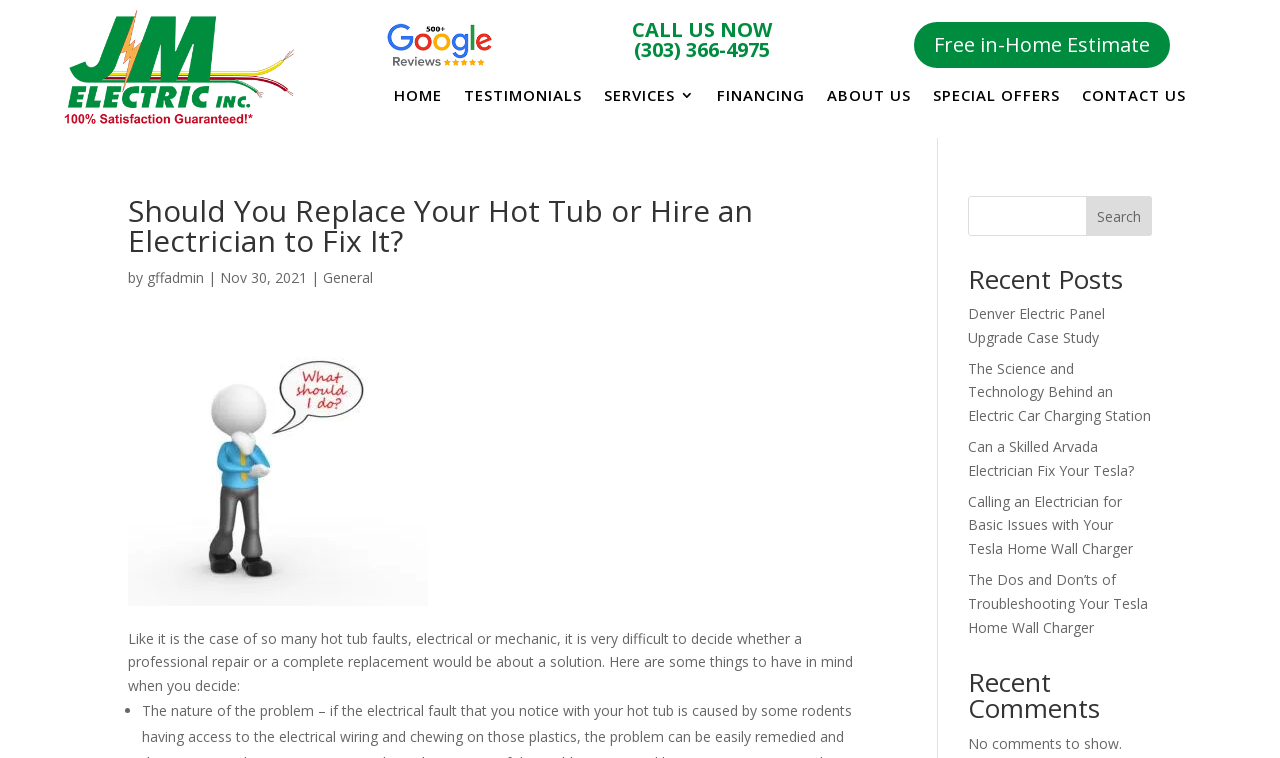Given the element description: "Free in-Home Estimate", predict the bounding box coordinates of the UI element it refers to, using four float numbers between 0 and 1, i.e., [left, top, right, bottom].

[0.713, 0.026, 0.916, 0.092]